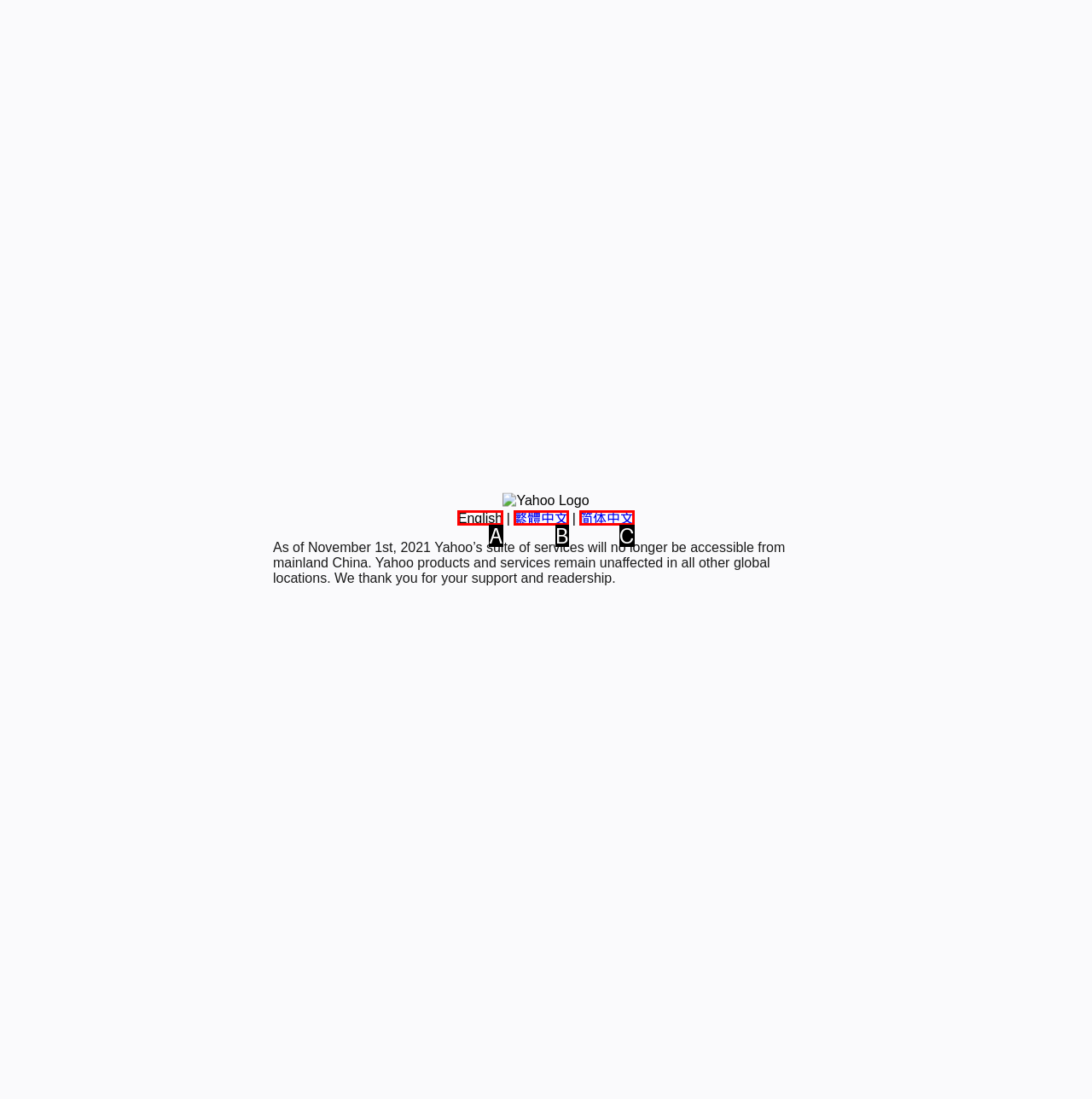With the description: parent_node: Social Dining Club, find the option that corresponds most closely and answer with its letter directly.

None